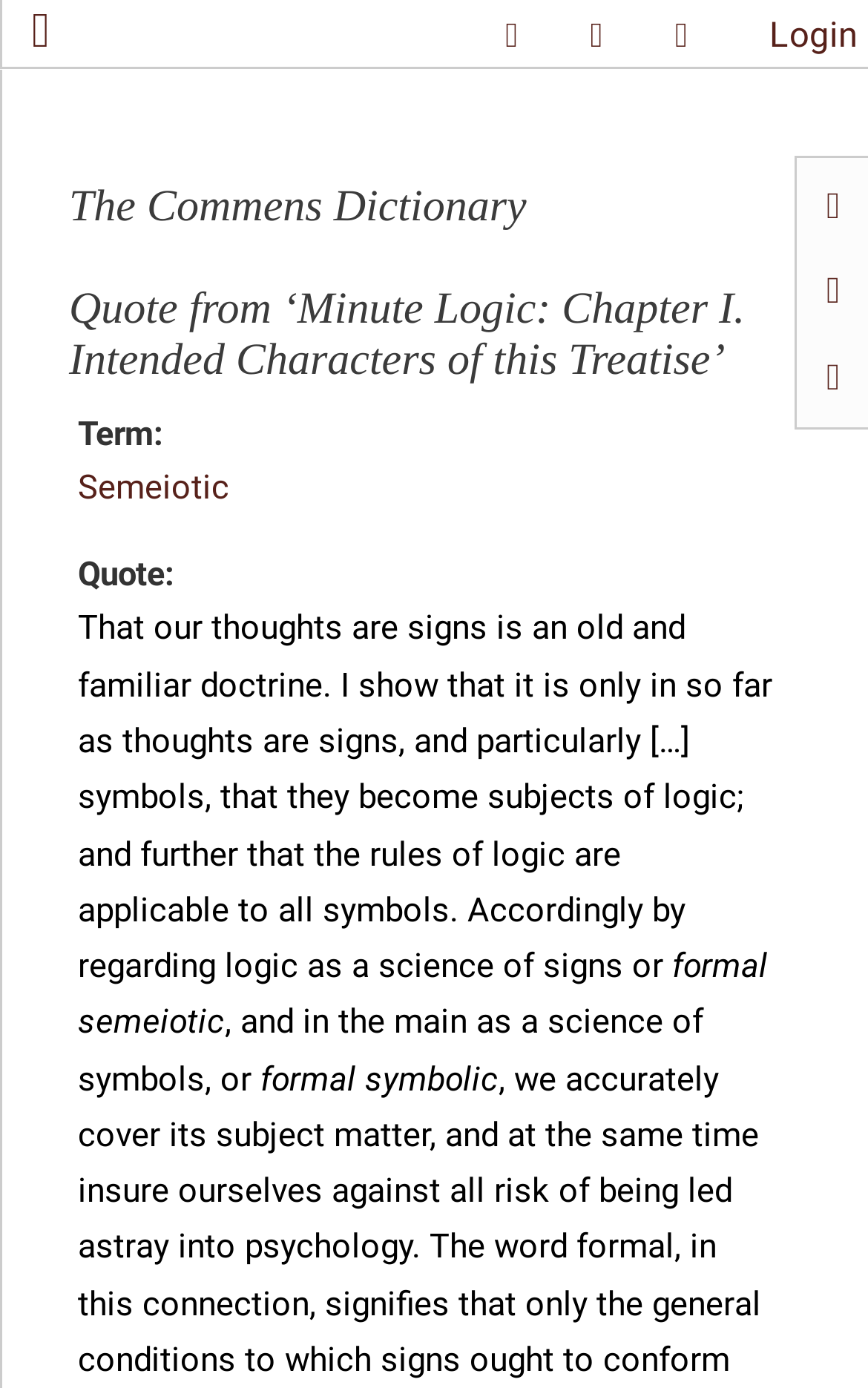From the details in the image, provide a thorough response to the question: What is the source of the quote?

The webpage provides a quote from a specific source, which is mentioned as 'Minute Logic: Chapter I. Intended Characters of this Treatise', indicating that the quote is taken from this particular chapter of the book.